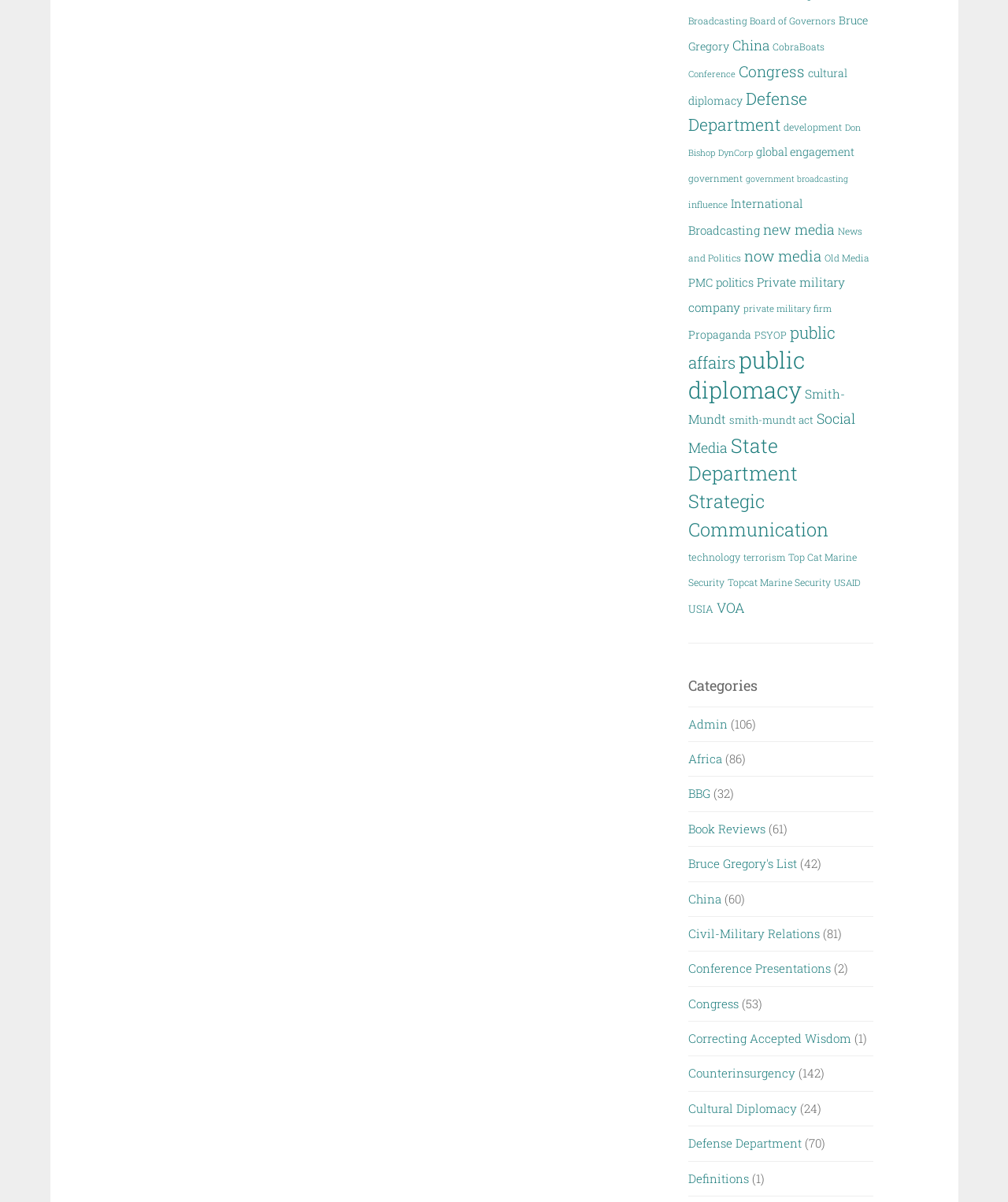Please specify the bounding box coordinates of the clickable region to carry out the following instruction: "Click on the 'Public Diplomacy' link". The coordinates should be four float numbers between 0 and 1, in the format [left, top, right, bottom].

[0.683, 0.287, 0.799, 0.337]